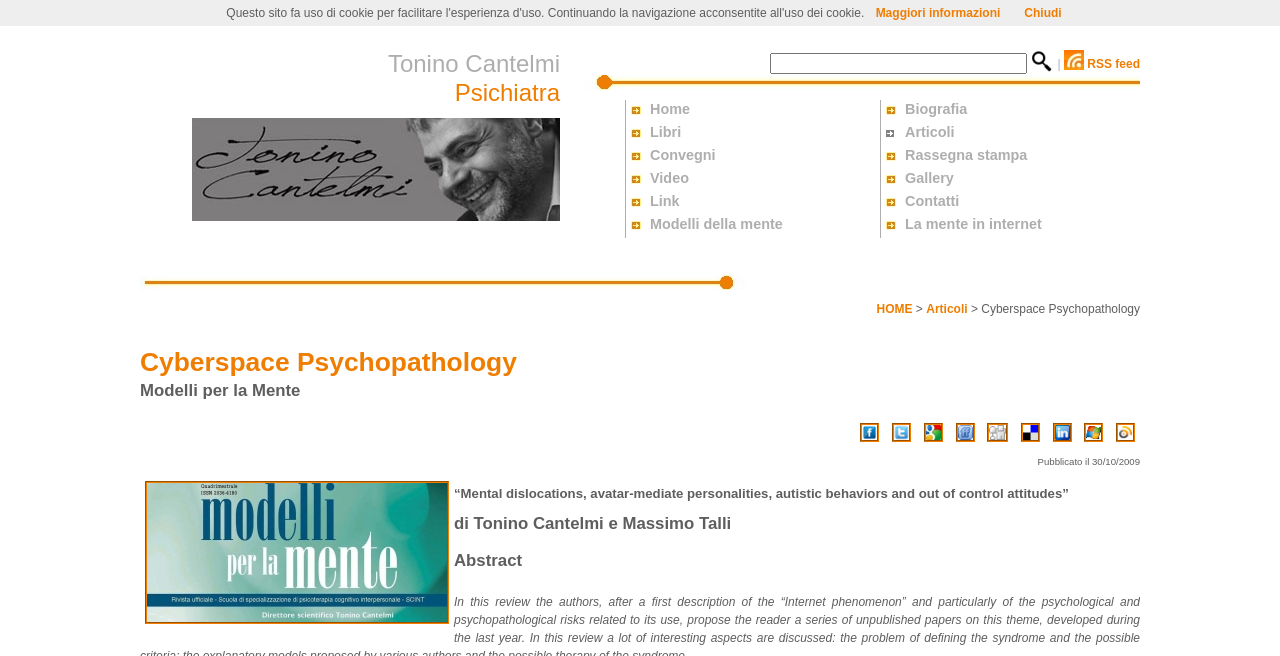Can you show the bounding box coordinates of the region to click on to complete the task described in the instruction: "Go to home page"?

[0.488, 0.152, 0.664, 0.188]